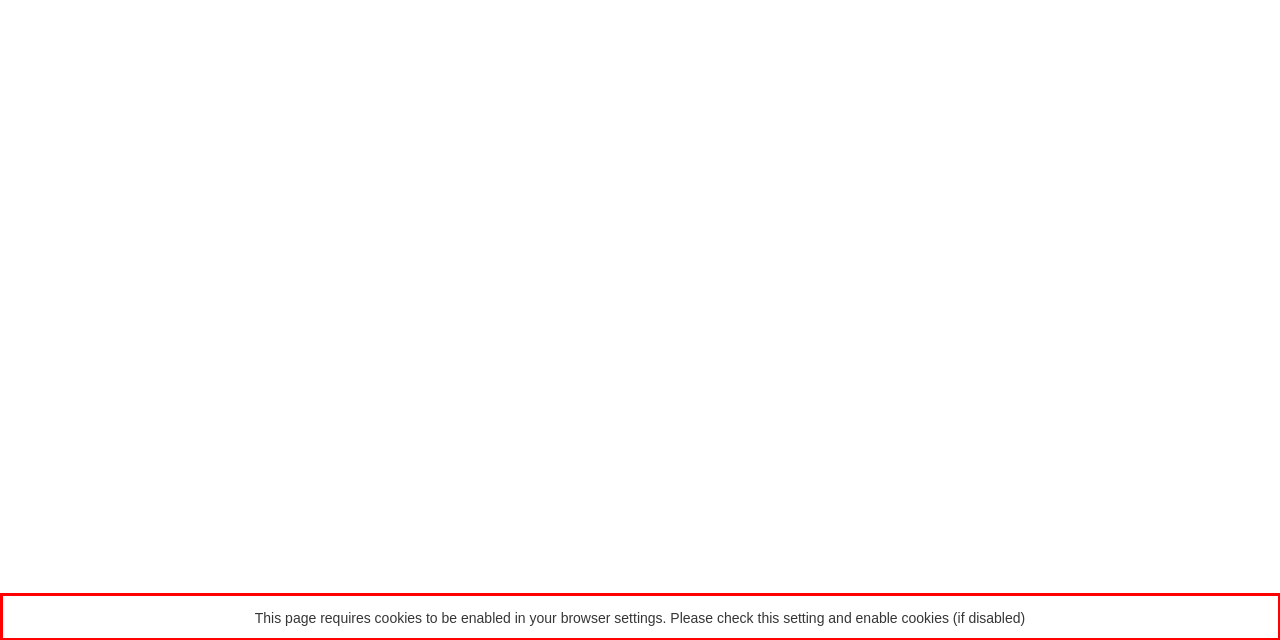Given a webpage screenshot, identify the text inside the red bounding box using OCR and extract it.

This page requires cookies to be enabled in your browser settings. Please check this setting and enable cookies (if disabled)